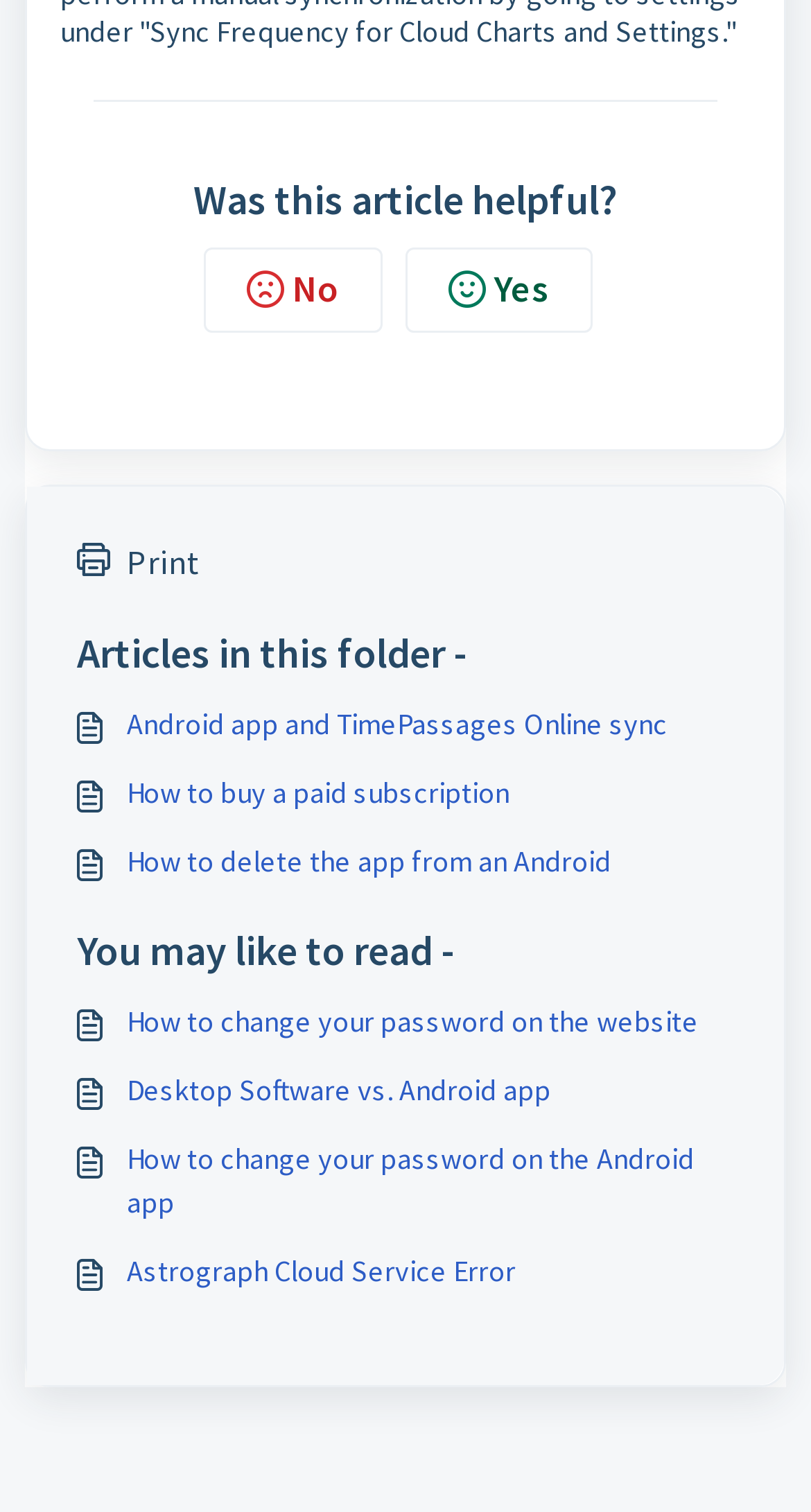Please identify the bounding box coordinates of the clickable region that I should interact with to perform the following instruction: "Click the 'No' button". The coordinates should be expressed as four float numbers between 0 and 1, i.e., [left, top, right, bottom].

[0.25, 0.164, 0.471, 0.22]